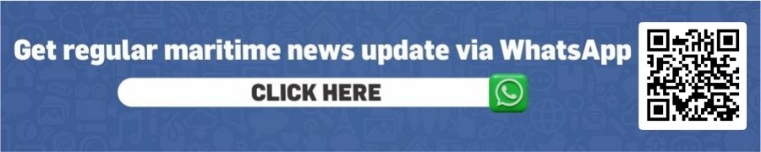Thoroughly describe everything you see in the image.

The image features a prominent call-to-action inviting users to receive regular updates on maritime news through WhatsApp. The text reads, "Get regular maritime news update via WhatsApp," followed by a clear directive to "CLICK HERE." To facilitate this process, there is a scannable QR code presented to the right, allowing users to easily connect with the service. The background is a subtle blue with a pattern that complements the overall design, enhancing the appeal of the message. This image effectively engages viewers by encouraging them to stay informed about maritime developments in a convenient manner.